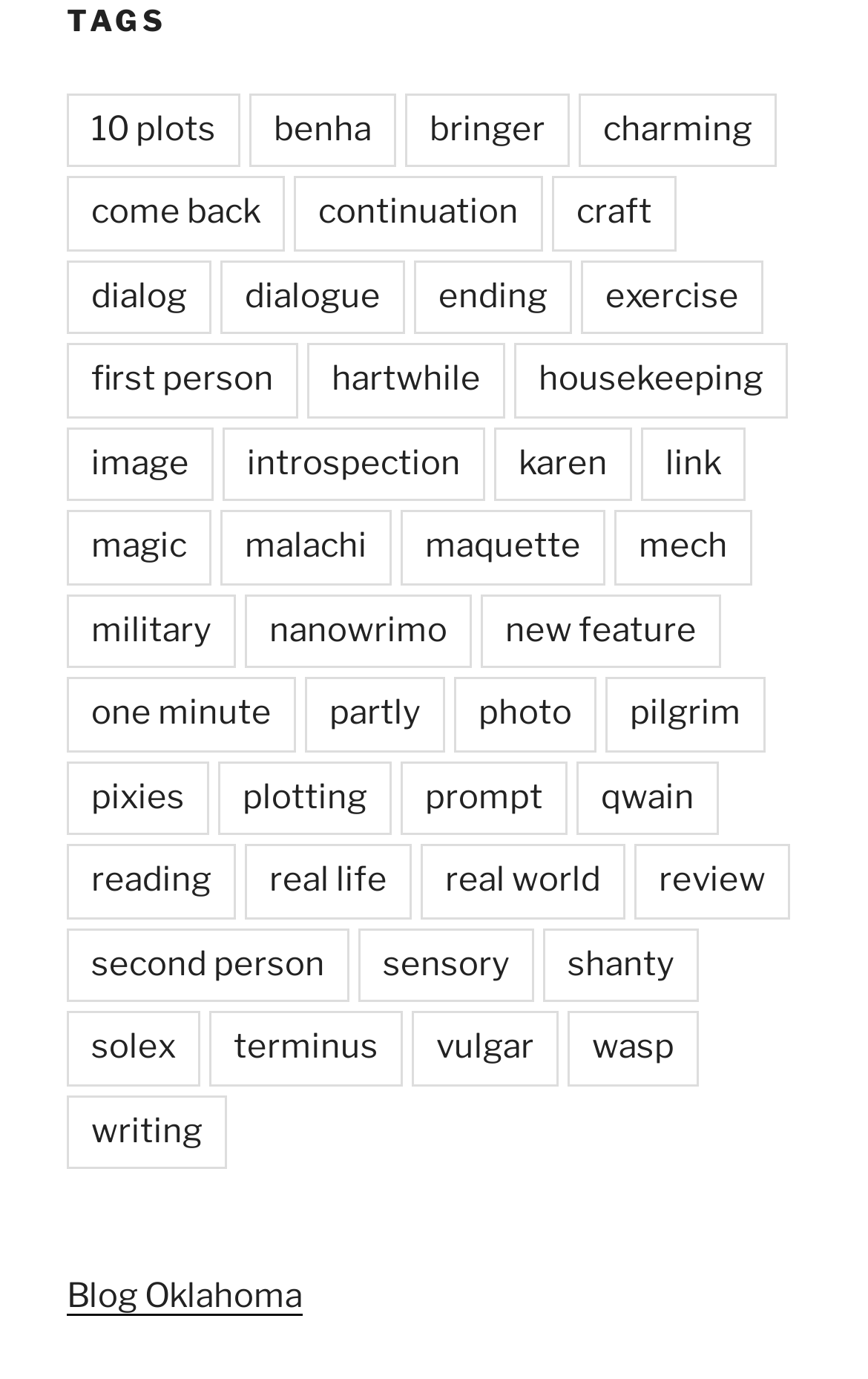How many rows of links are on the webpage?
Please provide a single word or phrase as your answer based on the screenshot.

9